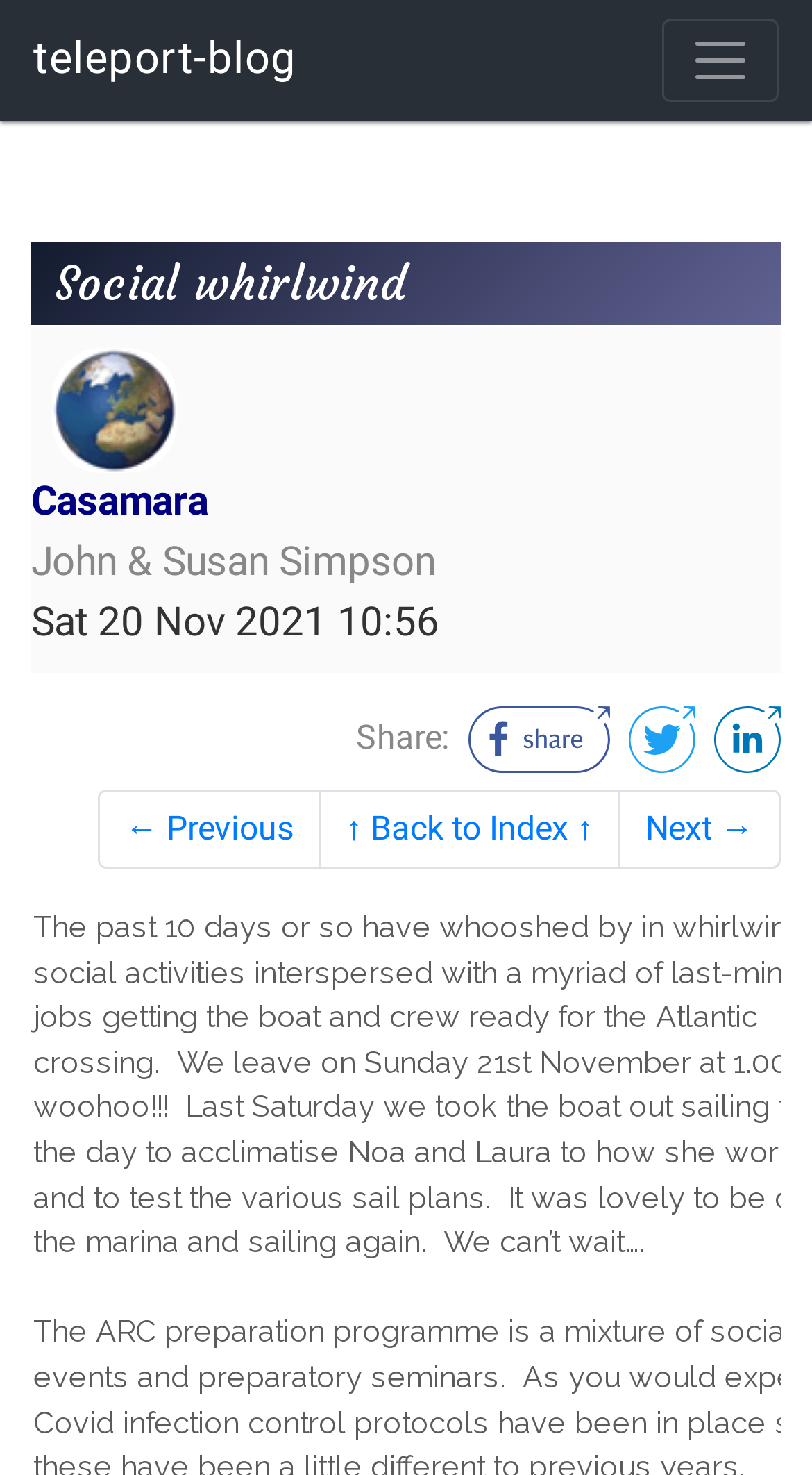Using the given description, provide the bounding box coordinates formatted as (top-left x, top-left y, bottom-right x, bottom-right y), with all values being floating point numbers between 0 and 1. Description: ↑ Back to Index ↑

[0.392, 0.535, 0.764, 0.589]